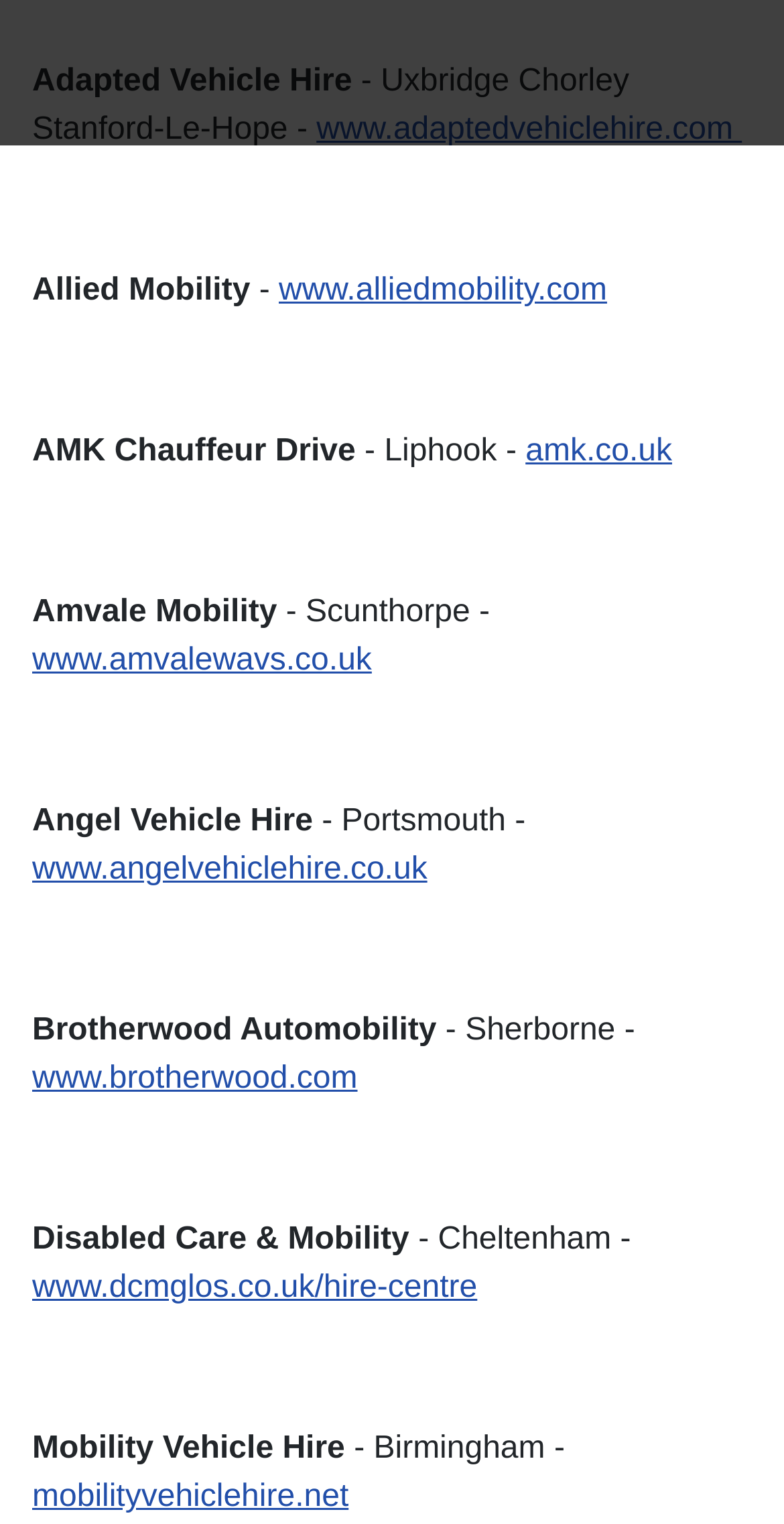Find the bounding box of the element with the following description: "www.amvalewavs.co.uk". The coordinates must be four float numbers between 0 and 1, formatted as [left, top, right, bottom].

[0.041, 0.422, 0.474, 0.445]